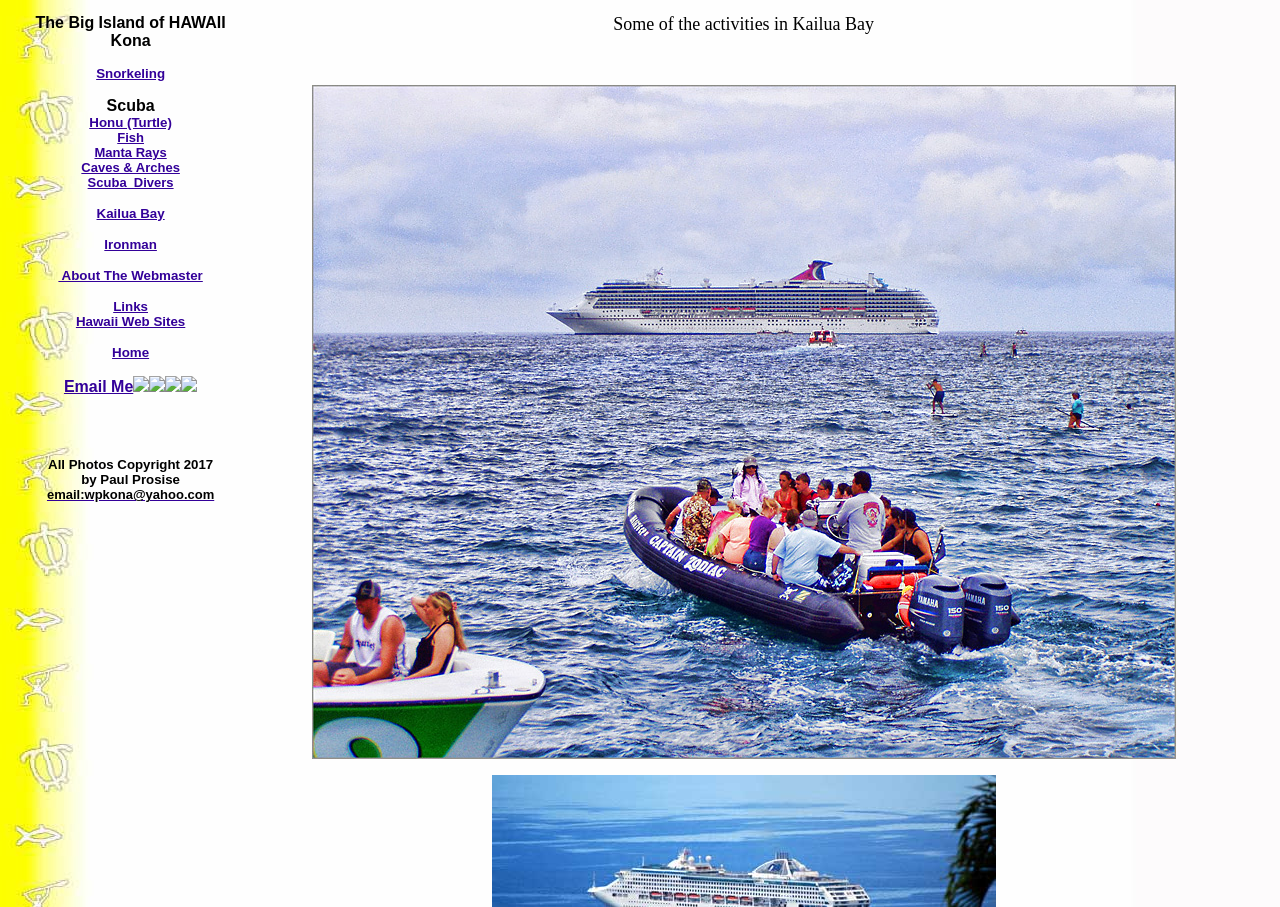Please identify the bounding box coordinates of the clickable element to fulfill the following instruction: "Contact the webmaster". The coordinates should be four float numbers between 0 and 1, i.e., [left, top, right, bottom].

[0.046, 0.295, 0.158, 0.312]